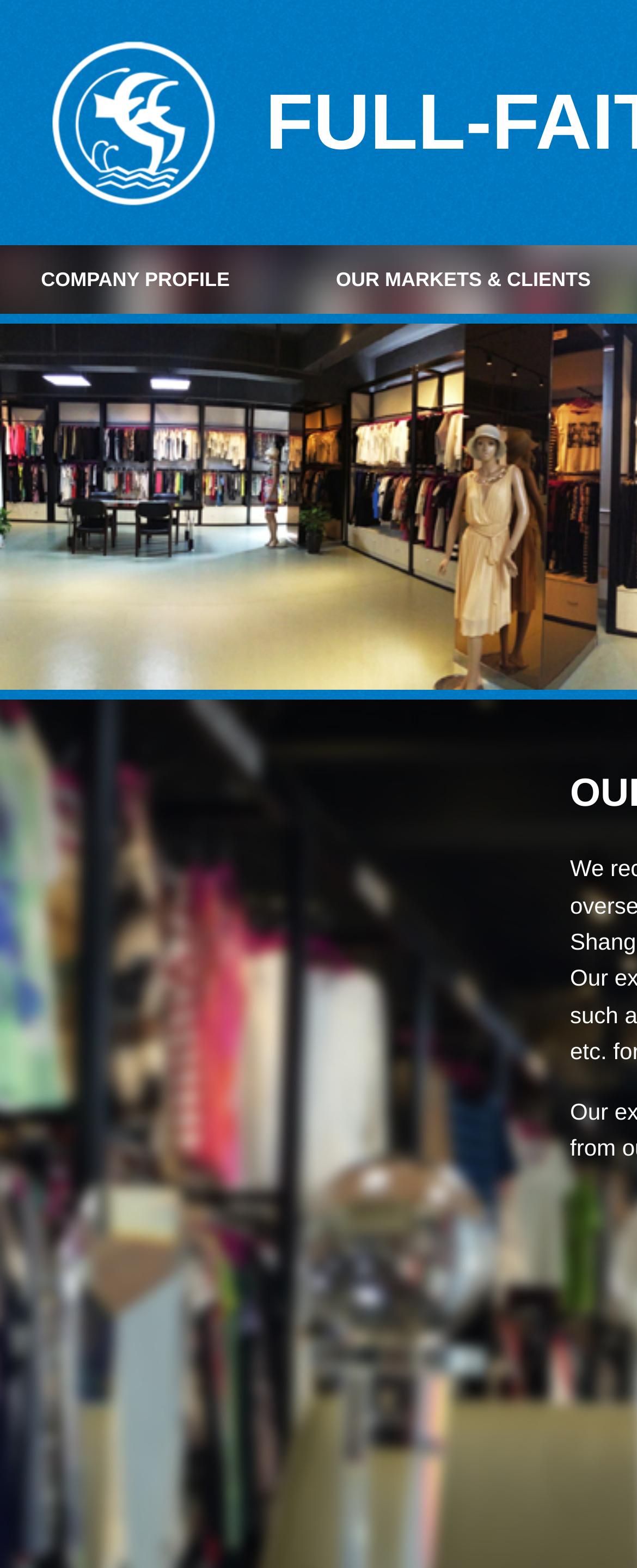From the webpage screenshot, identify the region described by COMPANY PROFILE. Provide the bounding box coordinates as (top-left x, top-left y, bottom-right x, bottom-right y), with each value being a floating point number between 0 and 1.

[0.064, 0.171, 0.361, 0.186]